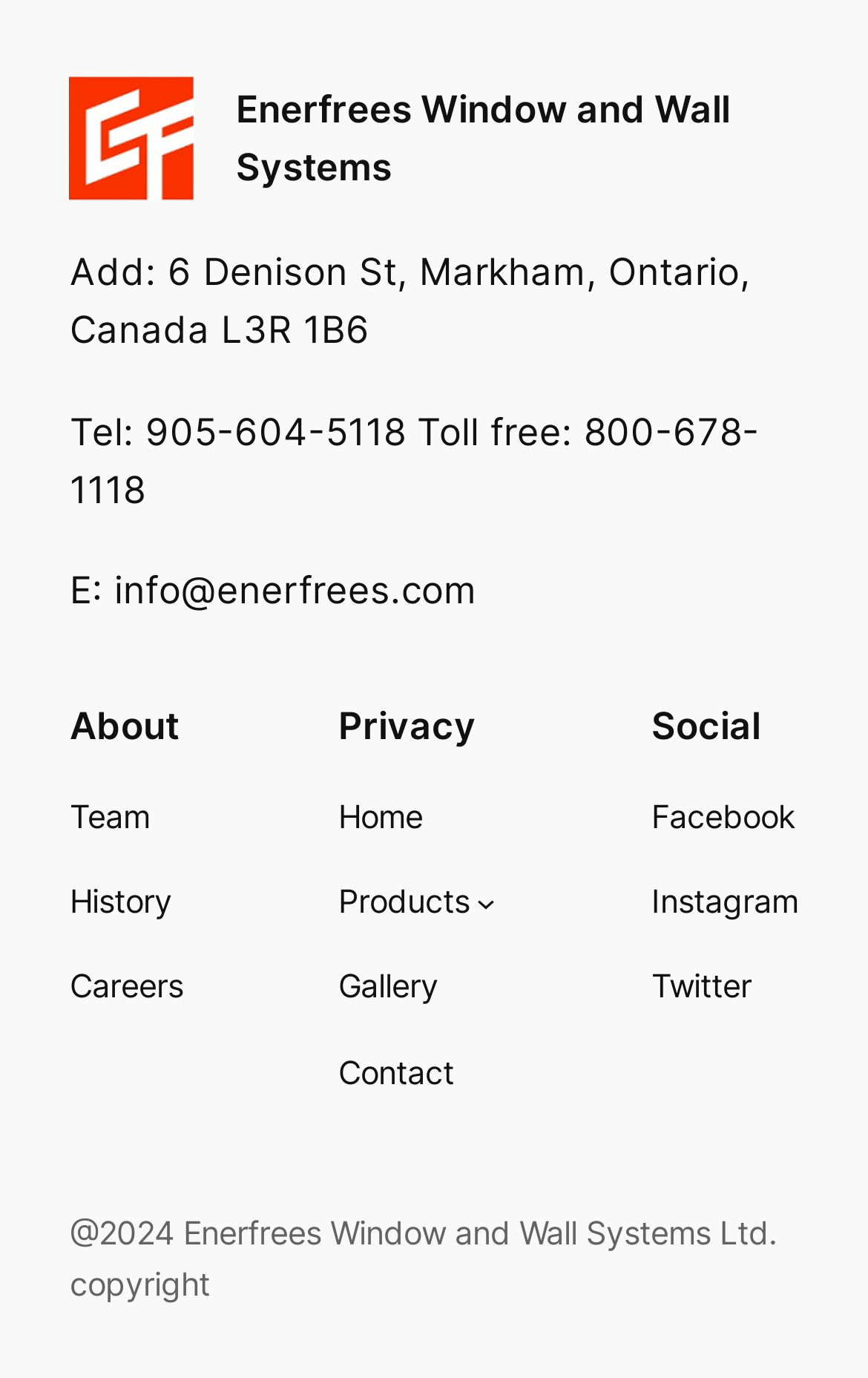Respond with a single word or short phrase to the following question: 
What is the company's phone number?

905-604-5118